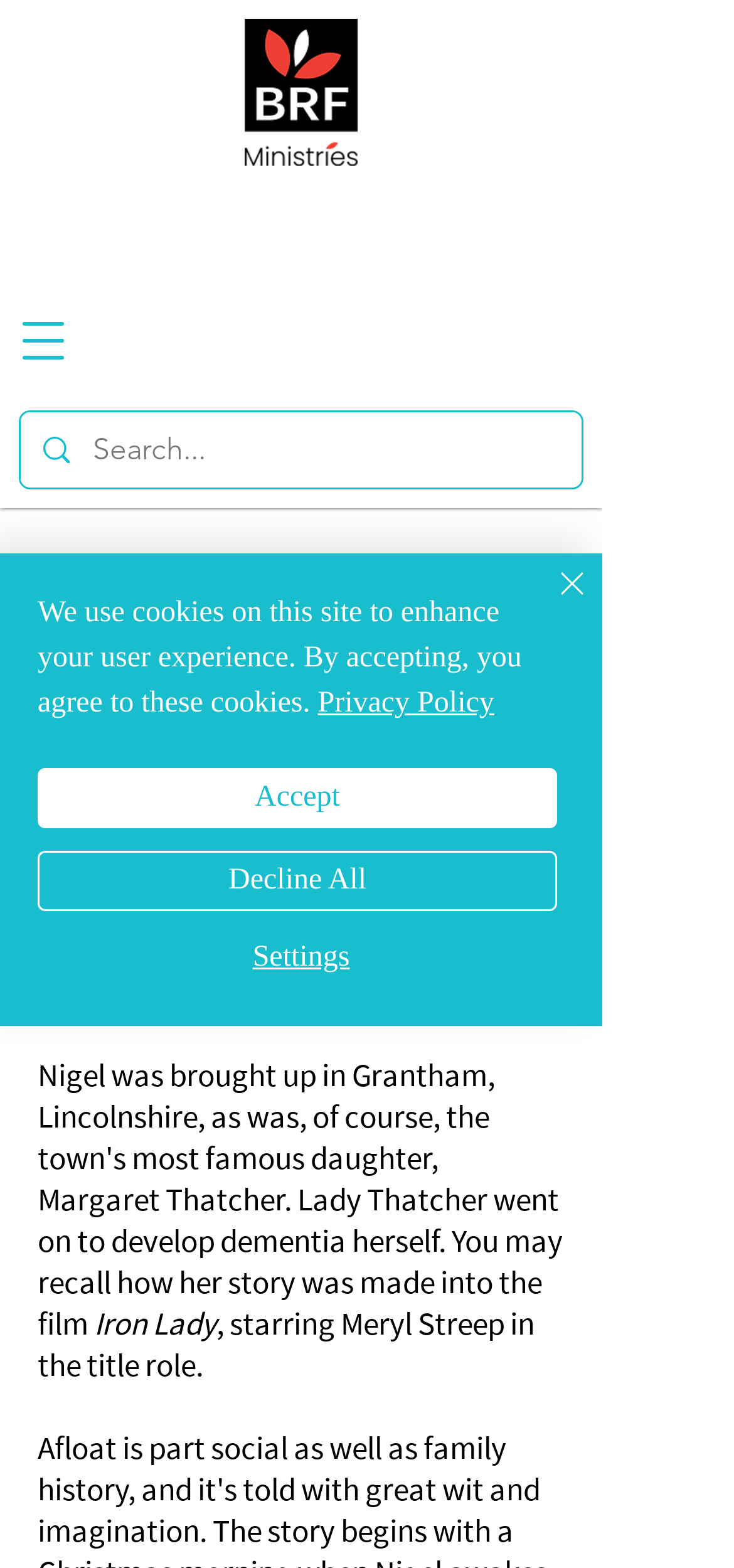Determine the bounding box coordinates of the section to be clicked to follow the instruction: "Go back to books". The coordinates should be given as four float numbers between 0 and 1, formatted as [left, top, right, bottom].

[0.259, 0.377, 0.51, 0.403]